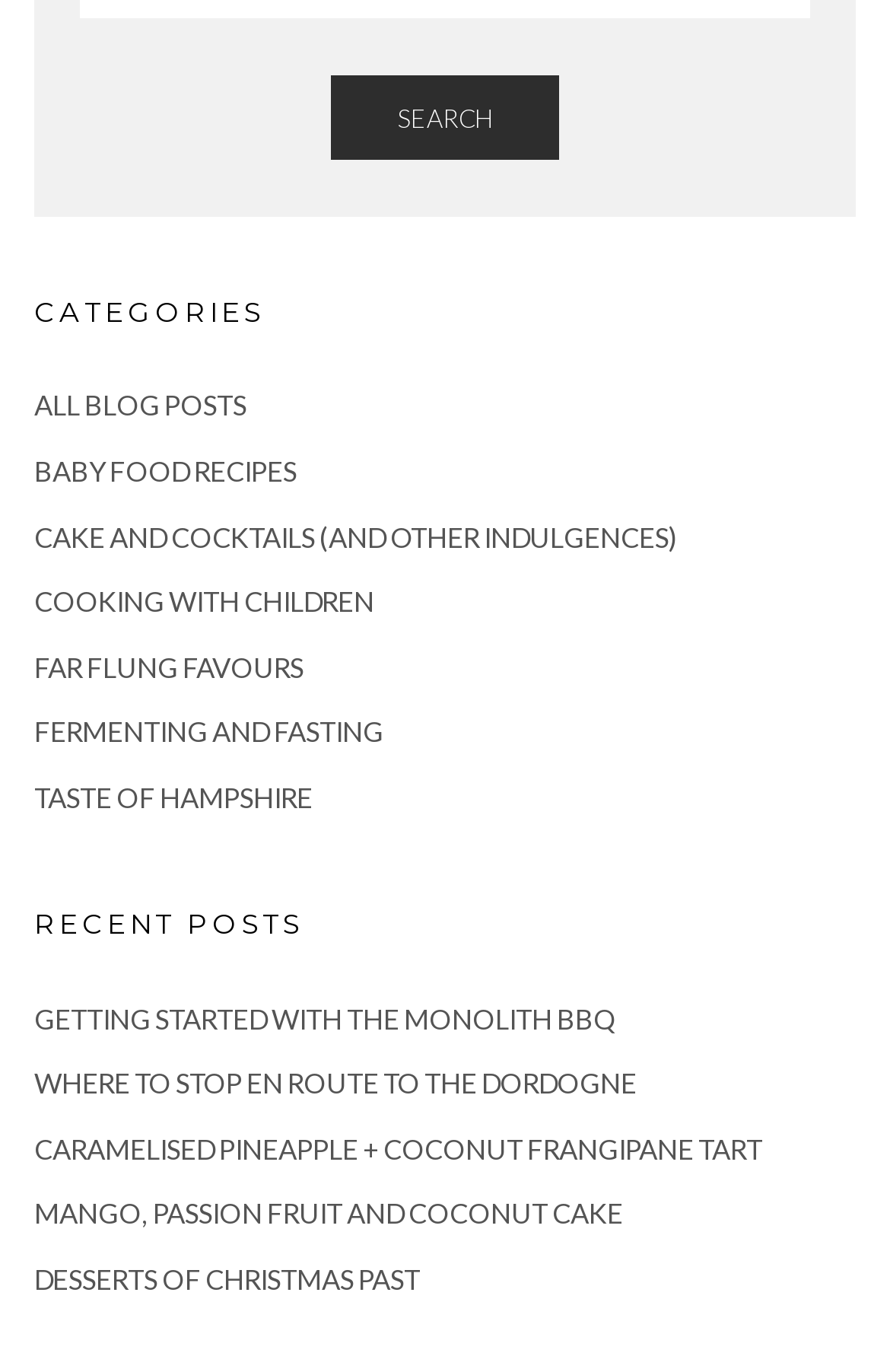Provide the bounding box coordinates for the area that should be clicked to complete the instruction: "Explore baby food recipes".

[0.038, 0.331, 0.333, 0.356]